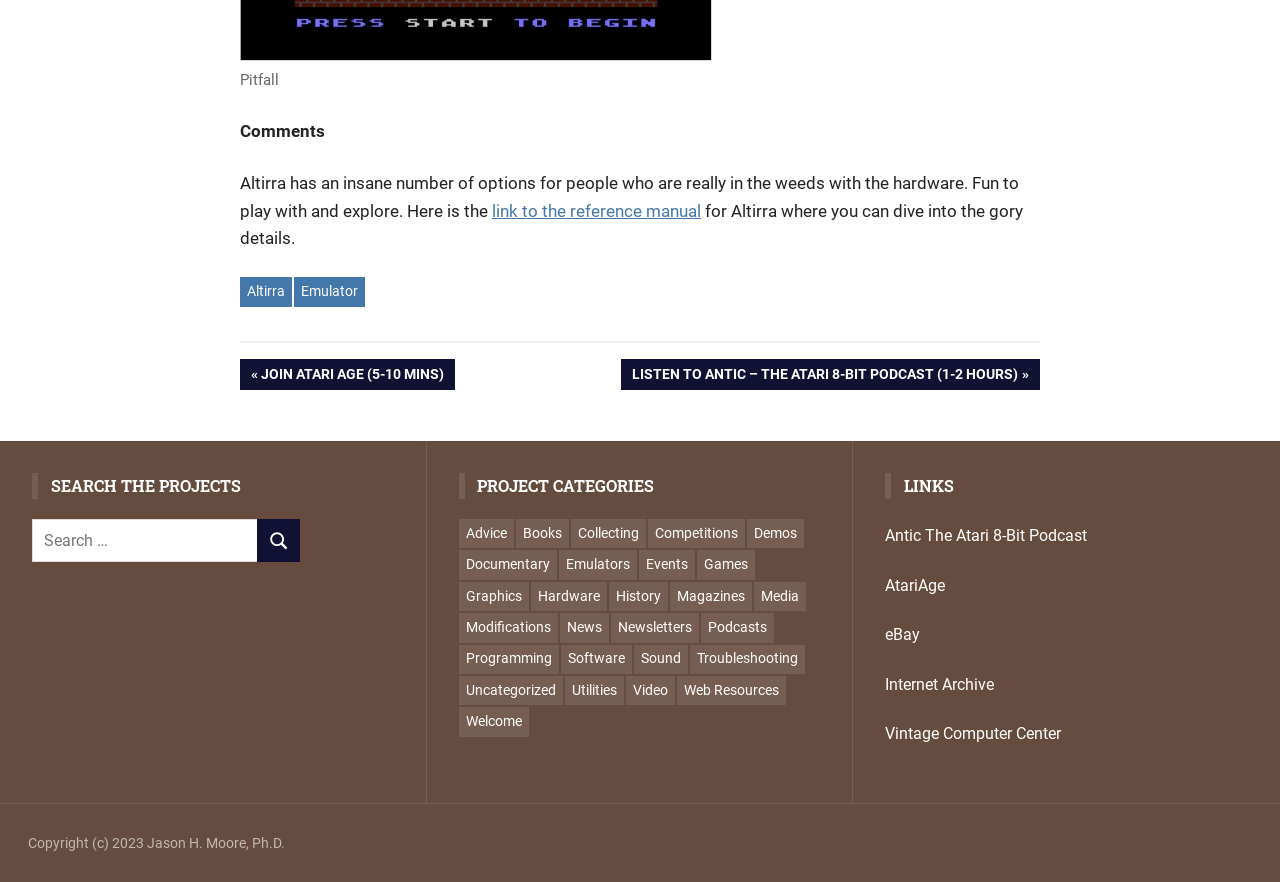Can you give a detailed response to the following question using the information from the image? How many items are in the 'Games' category?

The number of items in the 'Games' category is 42, as indicated by the link 'Games (42 items)' in the 'PROJECT CATEGORIES' section.